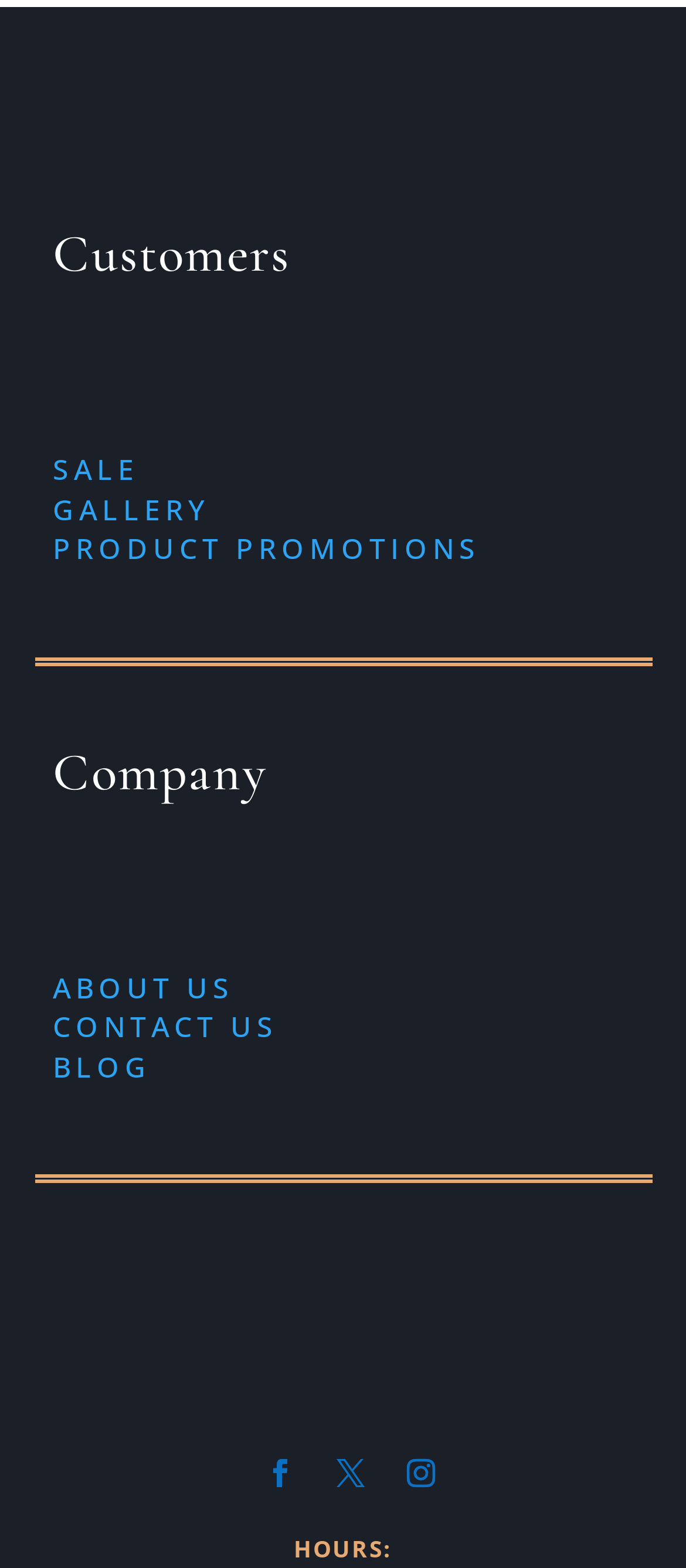Determine the bounding box coordinates of the region that needs to be clicked to achieve the task: "Visit the GALLERY".

[0.077, 0.313, 0.305, 0.337]